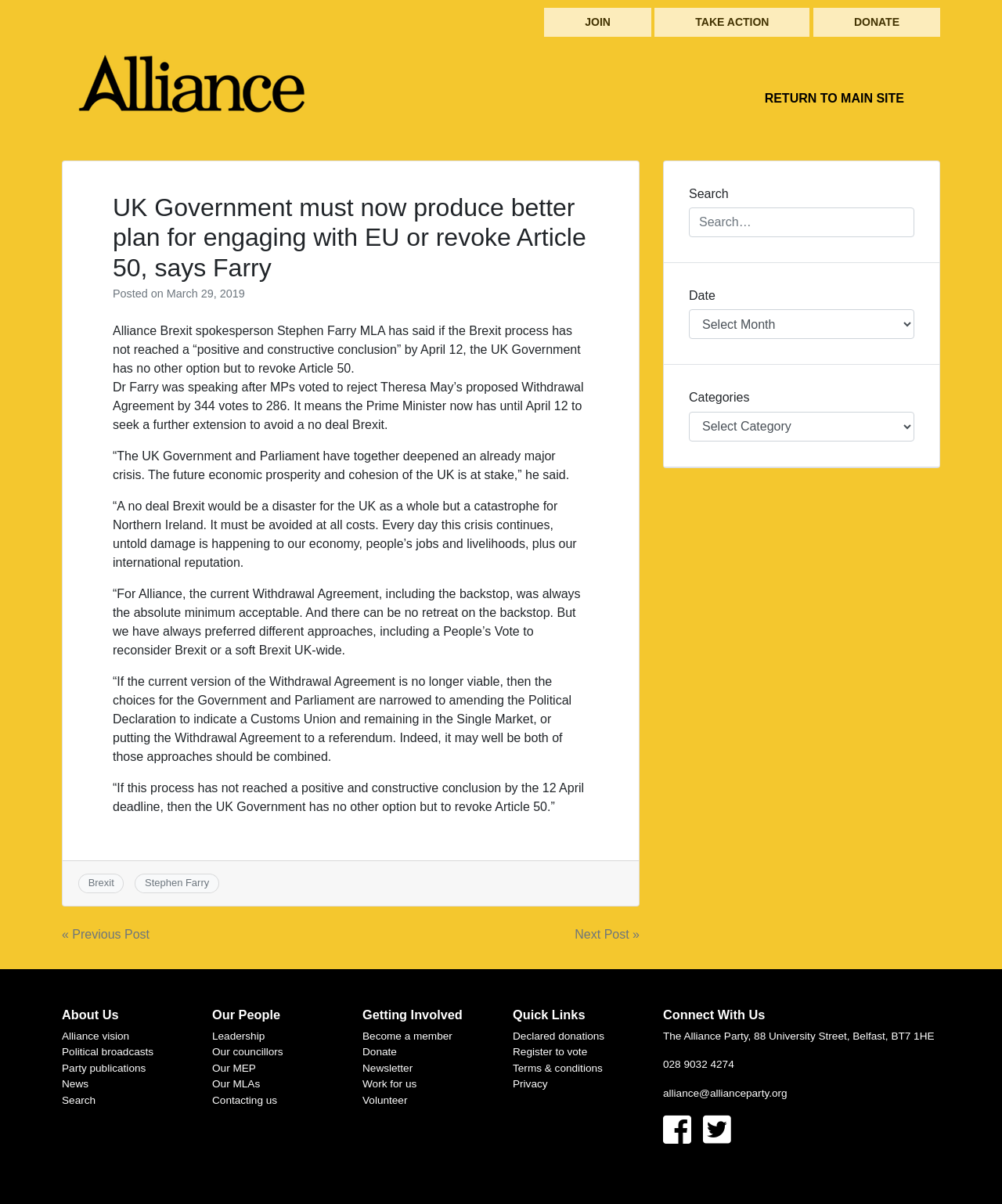Using the information from the screenshot, answer the following question thoroughly:
What is the name of the party?

I found the name of the party by looking at the various links and headings throughout the webpage, which all refer to the 'Alliance Party'.